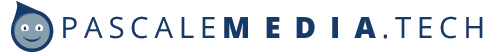Respond to the question below with a single word or phrase: What is the domain extension of the agency's website?

.TECH